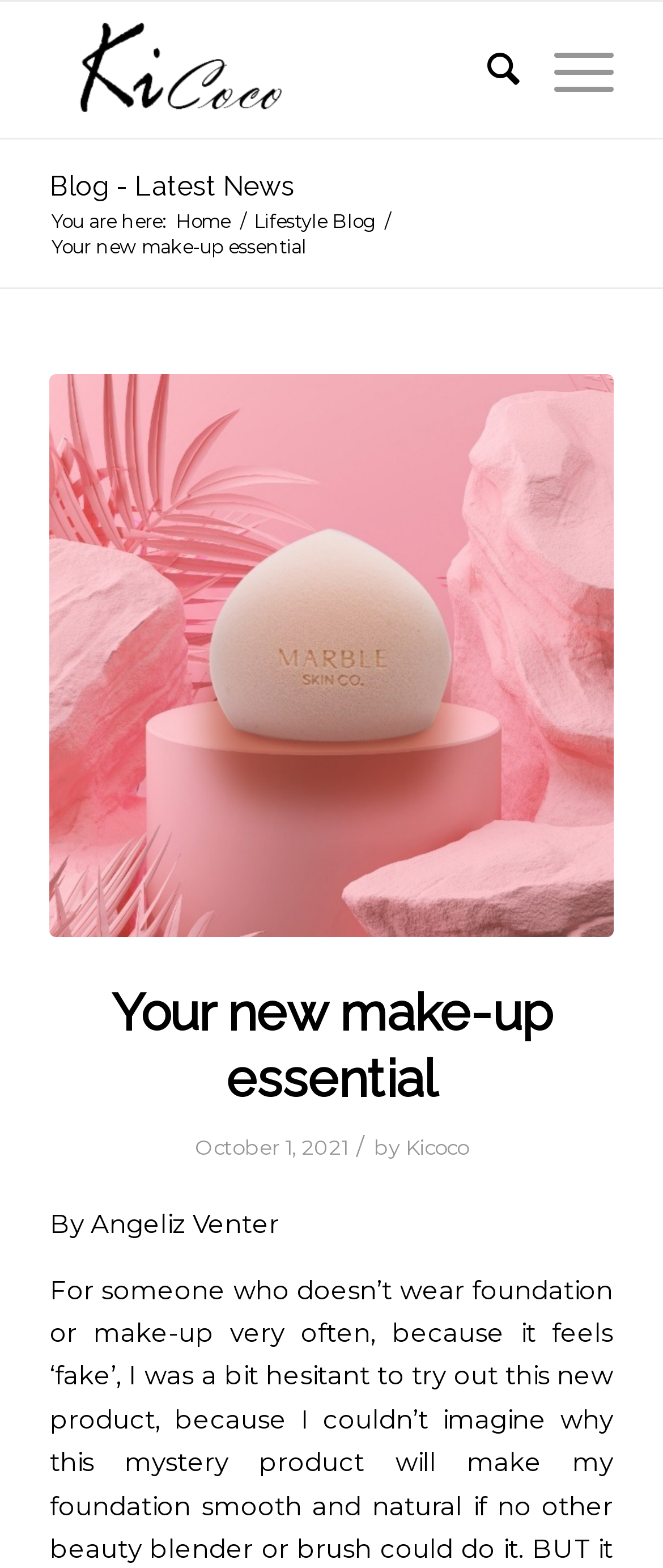Identify the bounding box coordinates for the region to click in order to carry out this instruction: "Read the Lifestyle Blog". Provide the coordinates using four float numbers between 0 and 1, formatted as [left, top, right, bottom].

[0.375, 0.133, 0.572, 0.149]